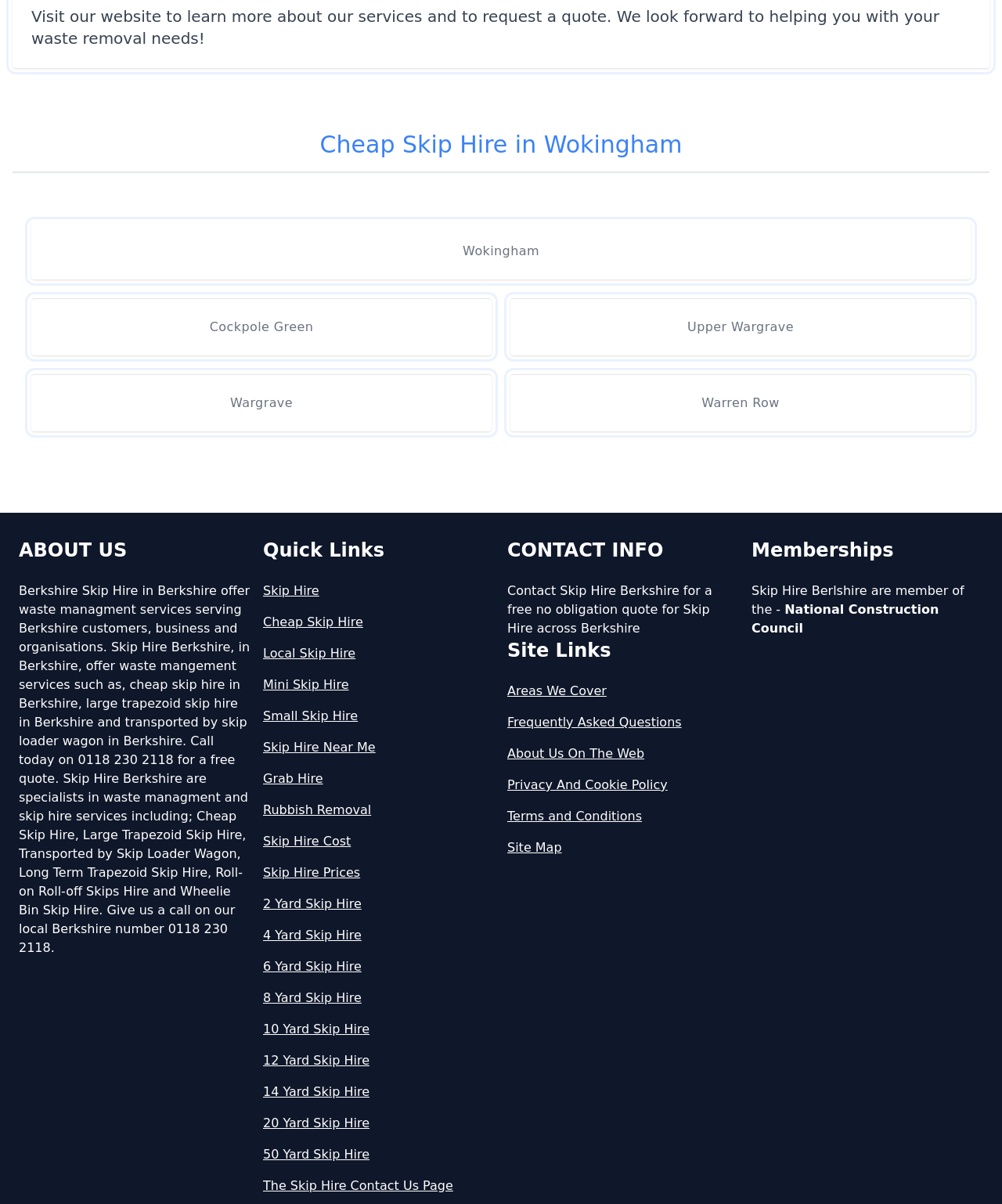What is the name of the organization mentioned on the website?
Please give a detailed and thorough answer to the question, covering all relevant points.

I found this by looking at the static text element that mentions 'Skip Hire Berkshire are member of the -' and the link to 'National Construction Council'.